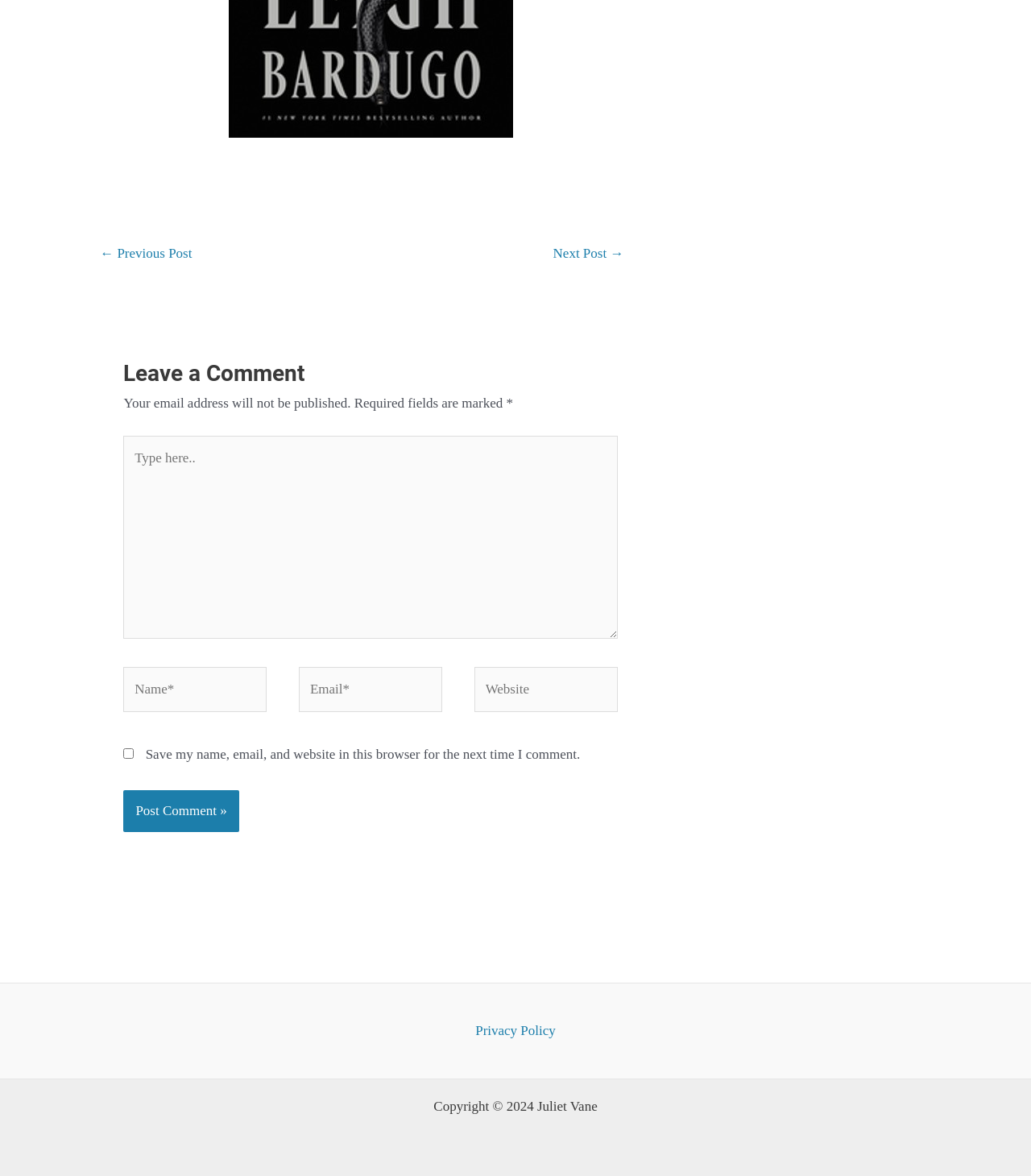How many links are available in the post navigation section?
Please give a detailed and thorough answer to the question, covering all relevant points.

The post navigation section has two links: '← Previous Post' and 'Next Post →', which are used to navigate between posts.